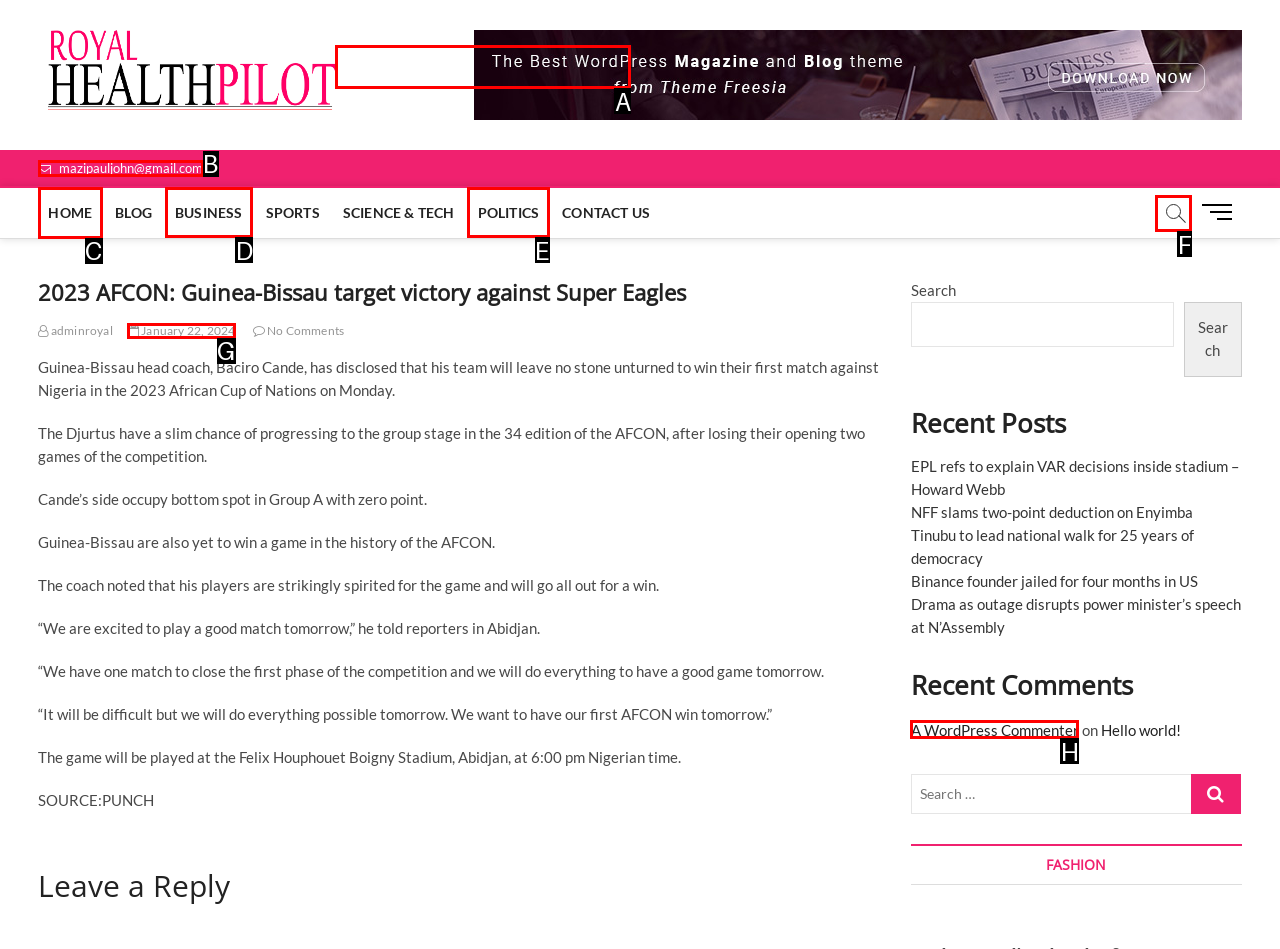Select the correct HTML element to complete the following task: Click on the 'HOME' link
Provide the letter of the choice directly from the given options.

C